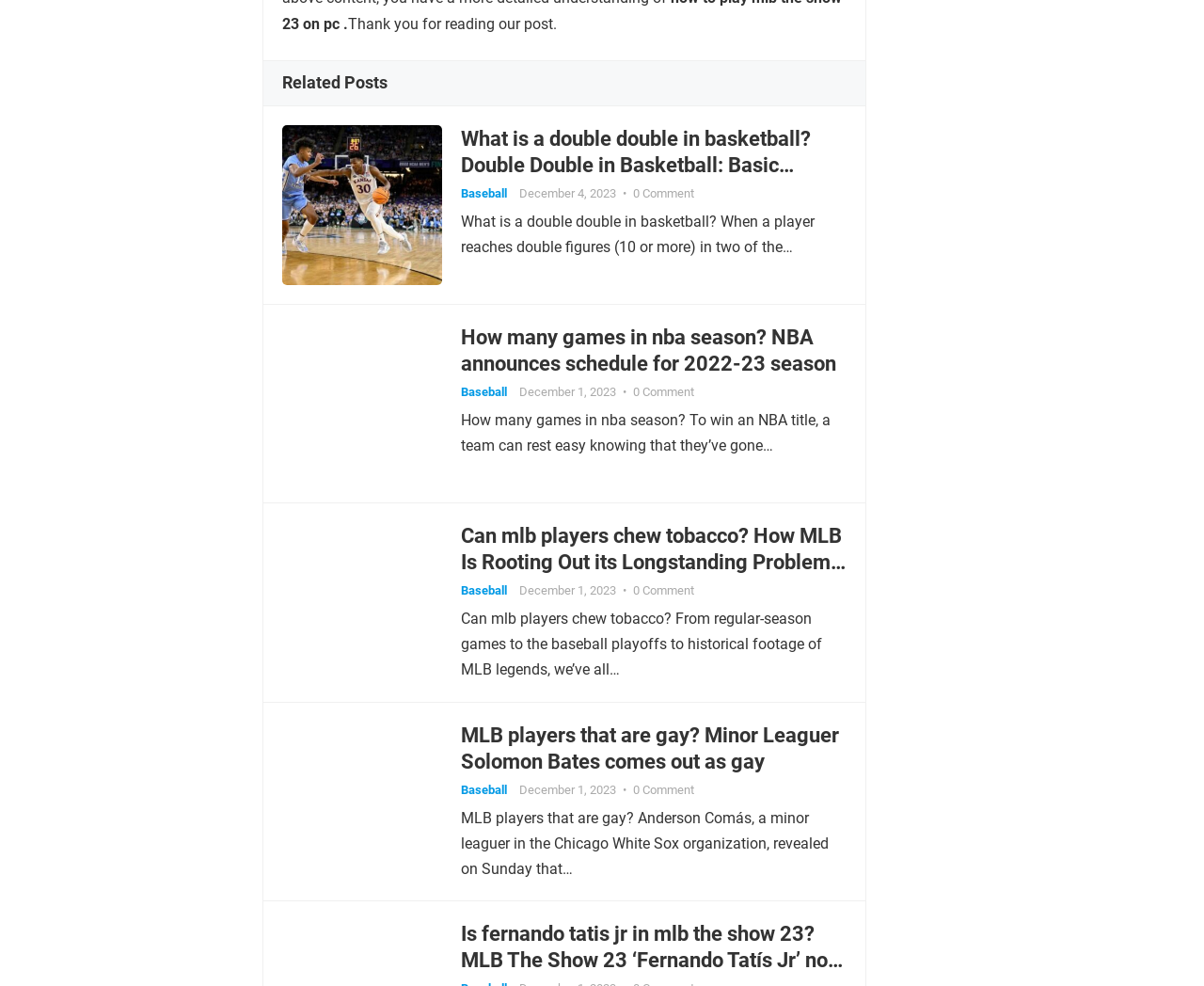Please identify the bounding box coordinates of the element on the webpage that should be clicked to follow this instruction: "View 'How many games in nba season? NBA announces schedule for 2022-23 season'". The bounding box coordinates should be given as four float numbers between 0 and 1, formatted as [left, top, right, bottom].

[0.383, 0.328, 0.703, 0.382]